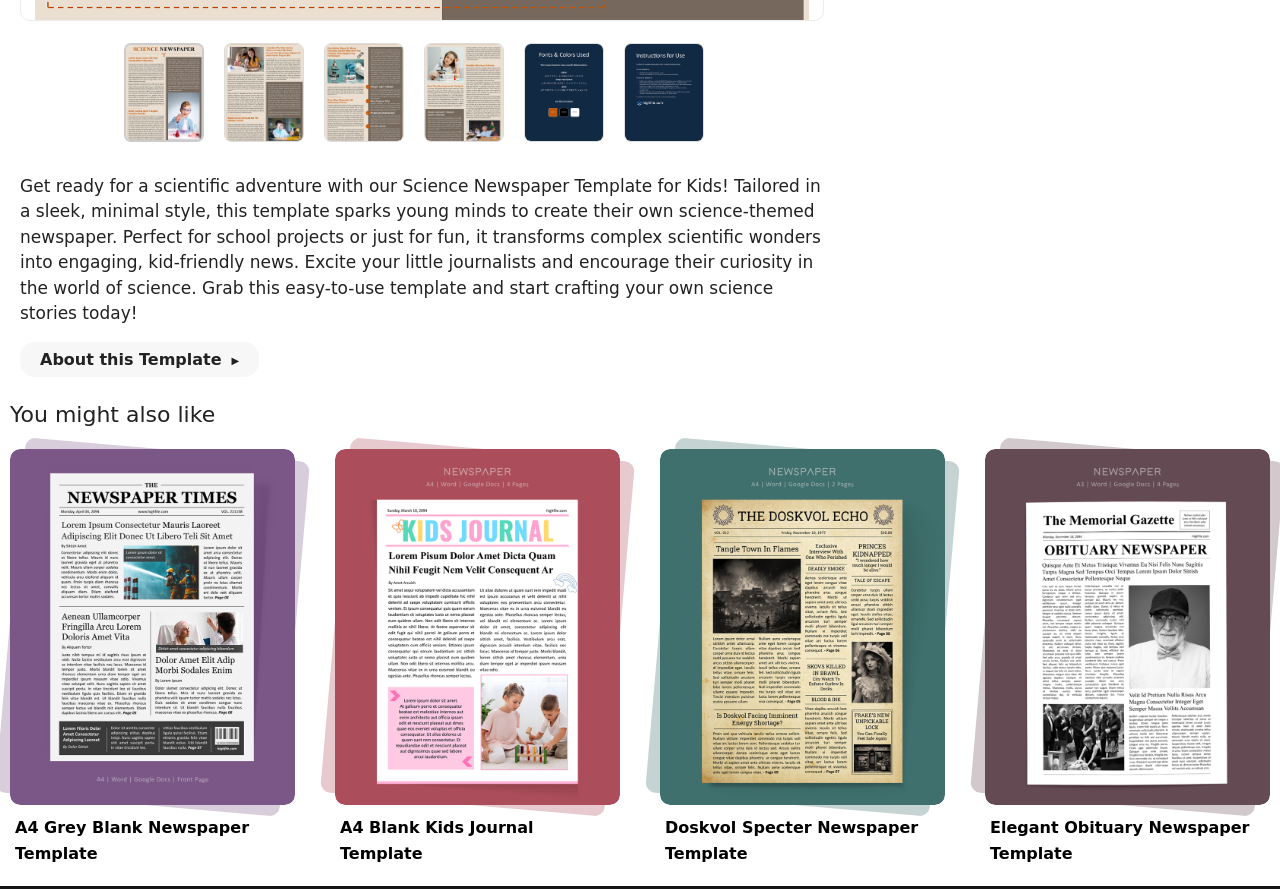What is the style of the science newspaper template?
Based on the image, give a concise answer in the form of a single word or short phrase.

Sleek, minimal